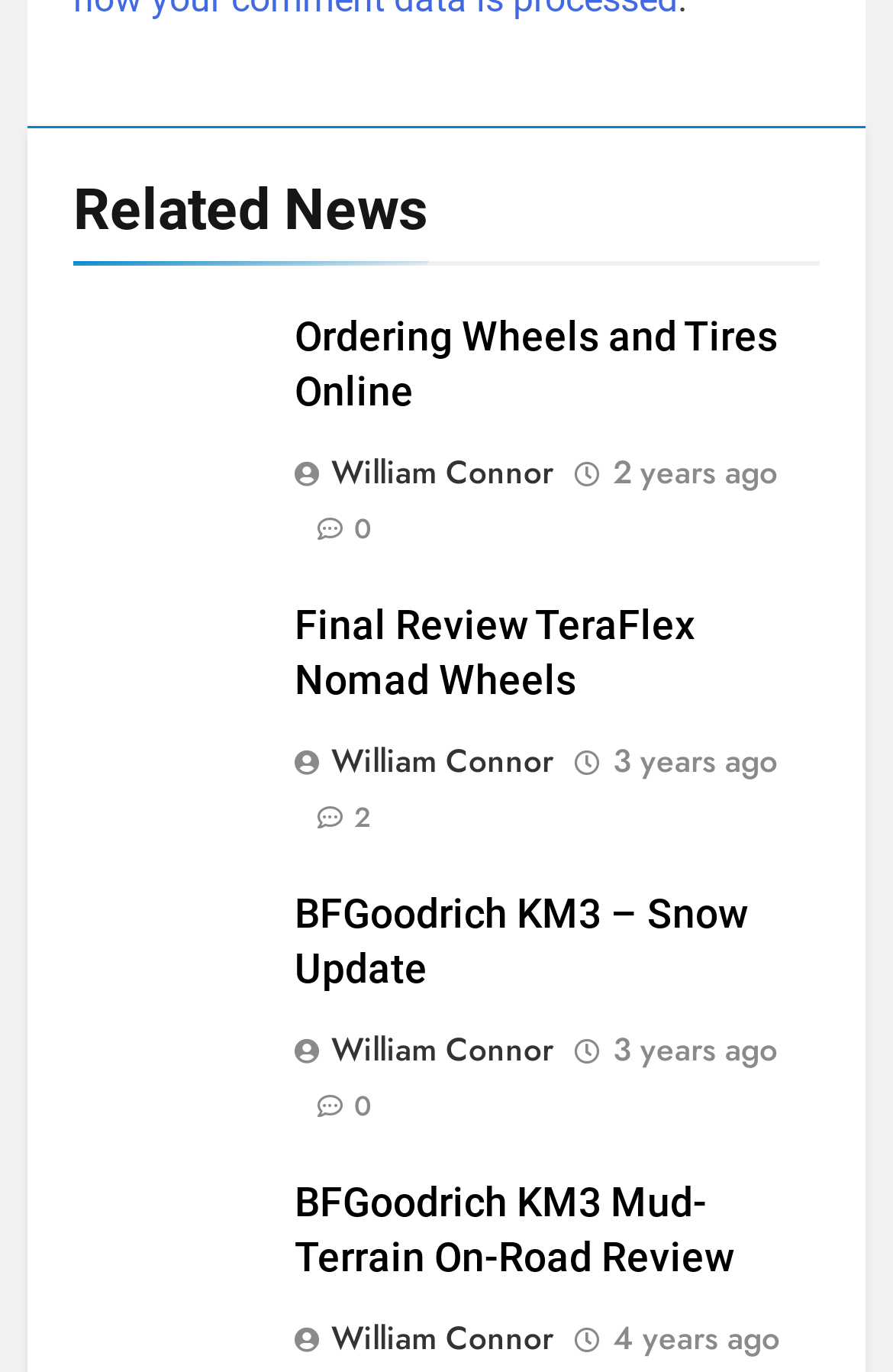Identify the bounding box of the UI element described as follows: "William Connor". Provide the coordinates as four float numbers in the range of 0 to 1 [left, top, right, bottom].

[0.329, 0.327, 0.637, 0.361]